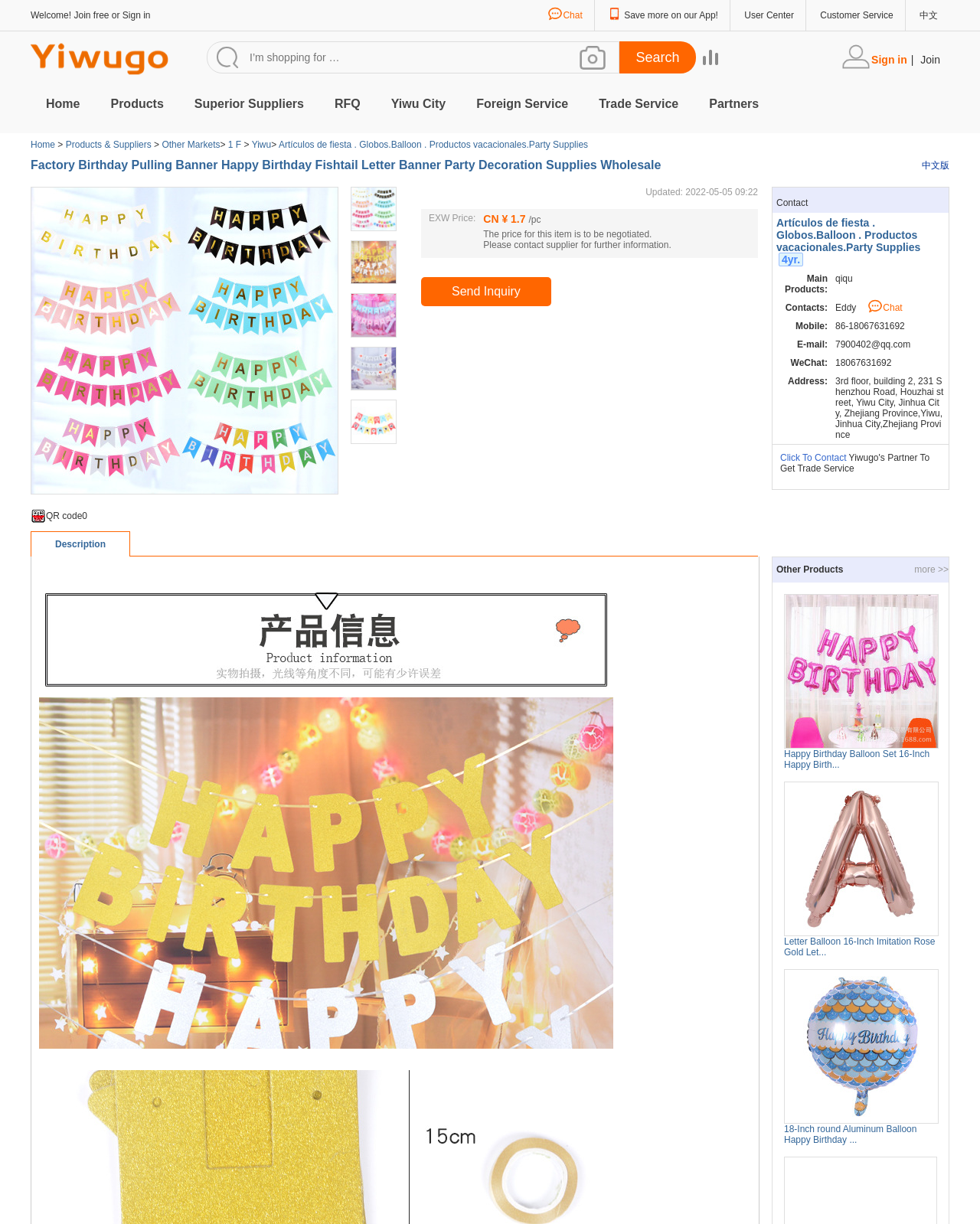What is the price of the product?
Look at the image and respond with a single word or a short phrase.

CN ¥ 1.7 /pc